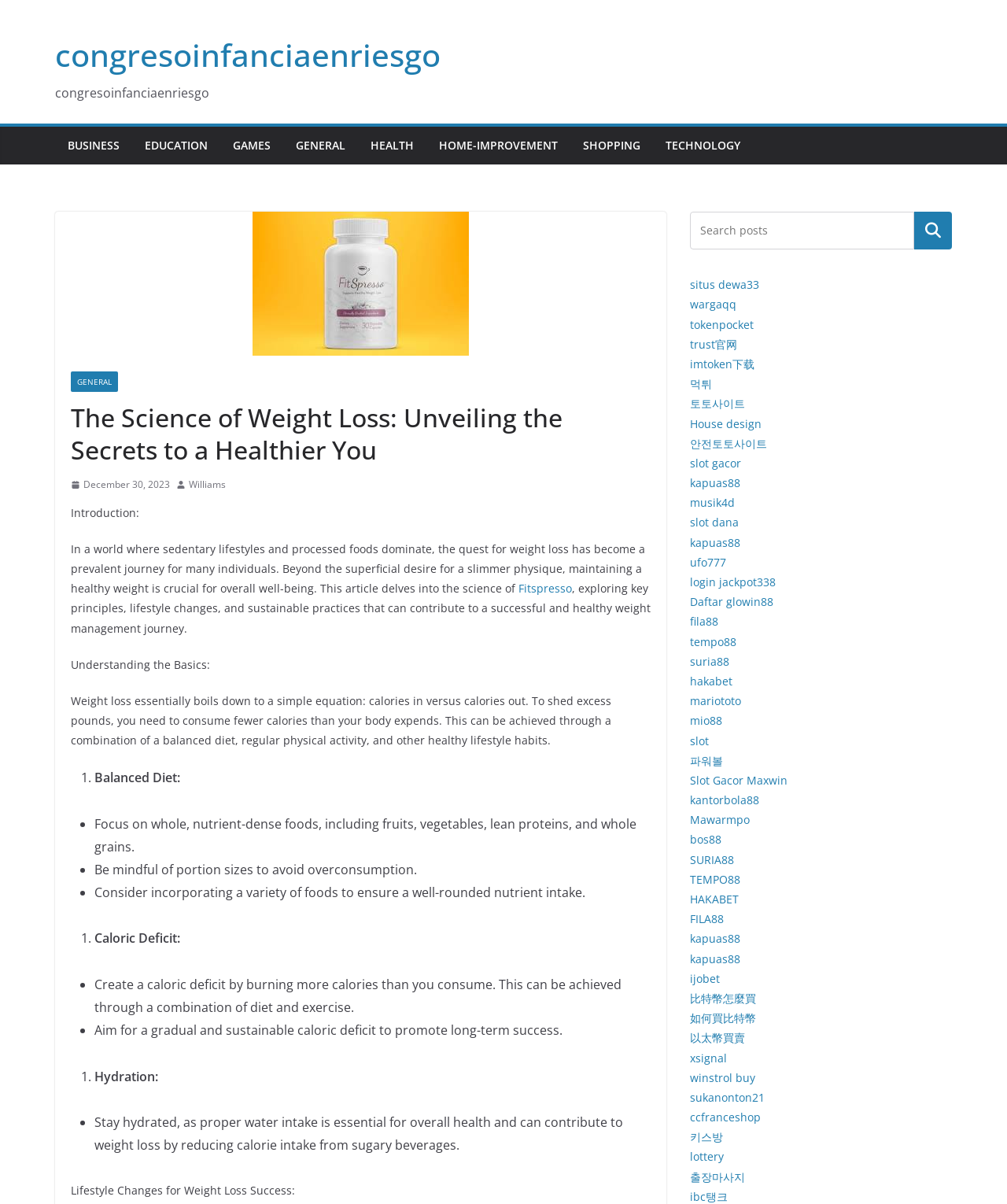Locate the bounding box coordinates of the area you need to click to fulfill this instruction: 'Click on the HEALTH link'. The coordinates must be in the form of four float numbers ranging from 0 to 1: [left, top, right, bottom].

[0.368, 0.112, 0.411, 0.13]